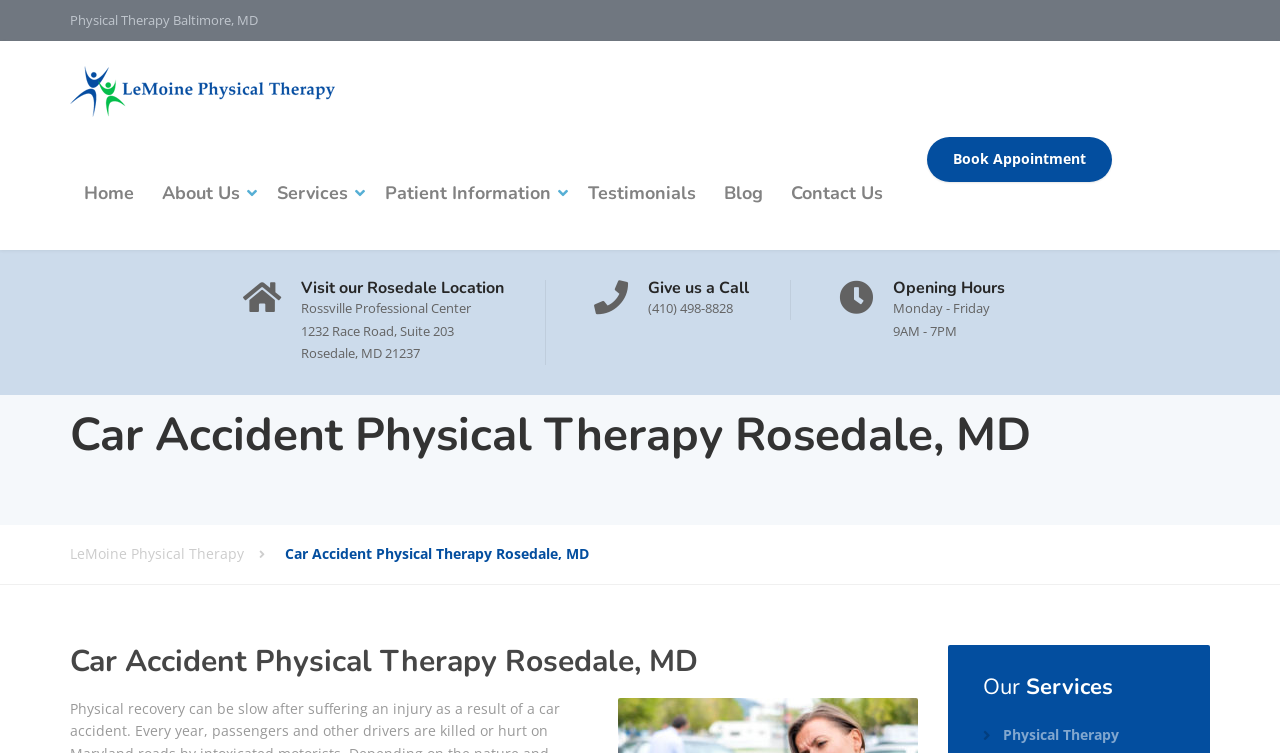From the image, can you give a detailed response to the question below:
What is the phone number of the physical therapy center?

I found the answer by looking at the link element with the phone number '(410) 498-8828' which is located under the 'Give us a Call' heading.